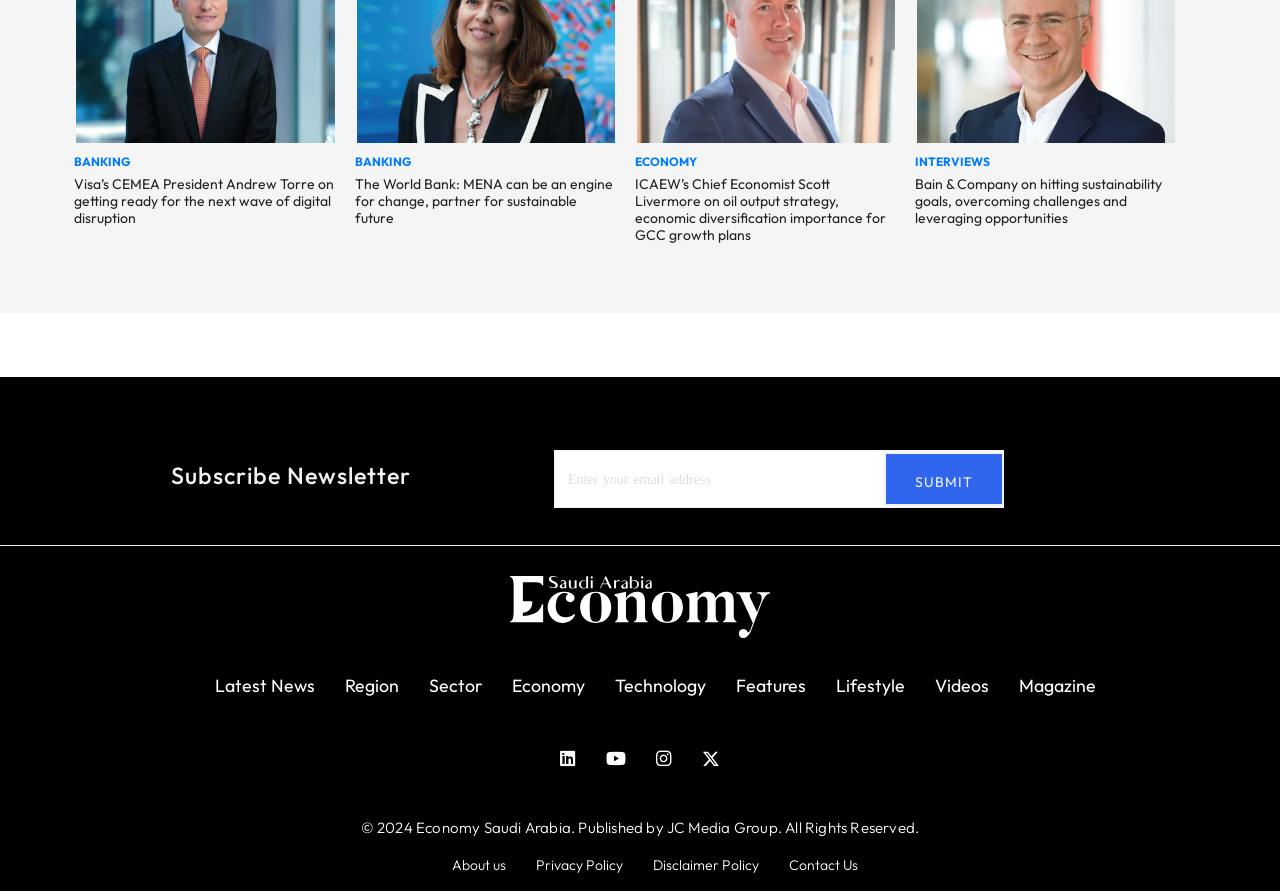Where is the 'Subscribe Newsletter' heading located?
Based on the visual details in the image, please answer the question thoroughly.

I analyzed the bounding box coordinates of the 'Subscribe Newsletter' heading element and found that its y1 coordinate is 0.521, which is relatively high, and its x1 coordinate is 0.134, which is relatively low, indicating that it is located at the top-left of the webpage.